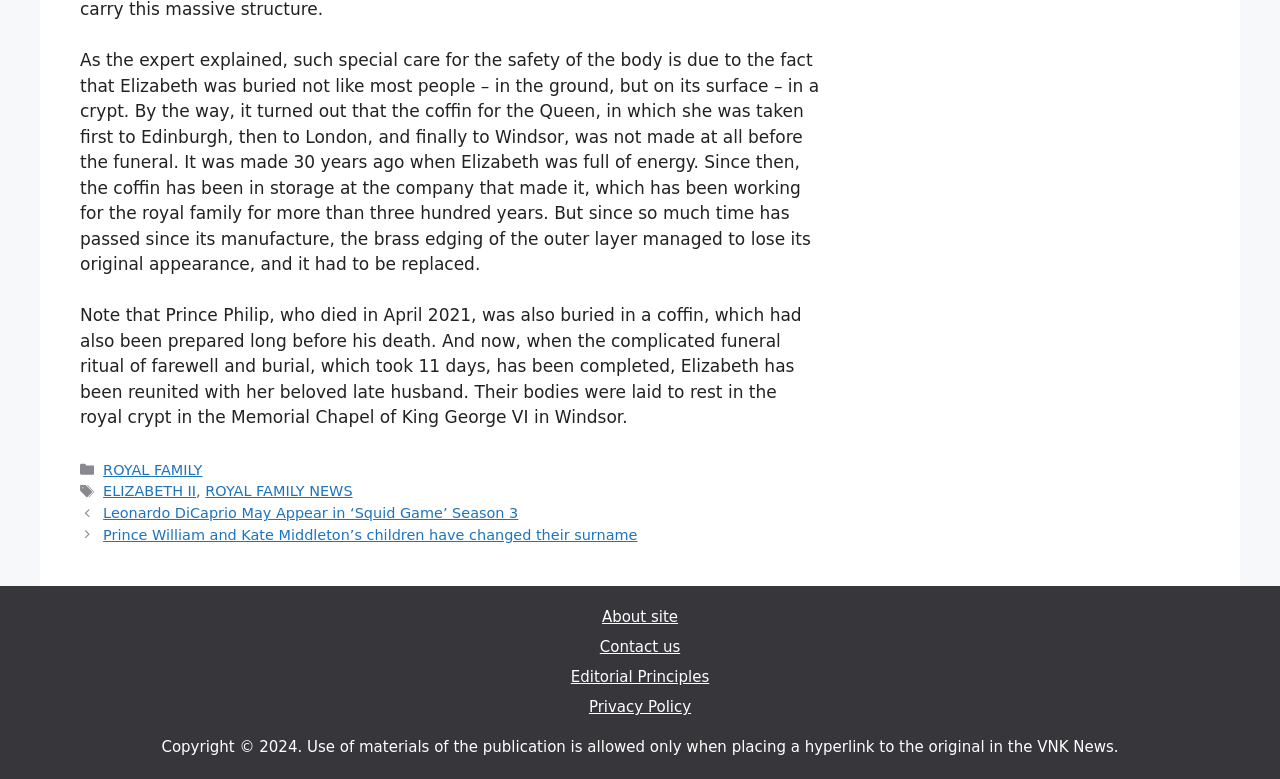Determine the bounding box coordinates of the region that needs to be clicked to achieve the task: "View more posts".

[0.062, 0.646, 0.644, 0.702]